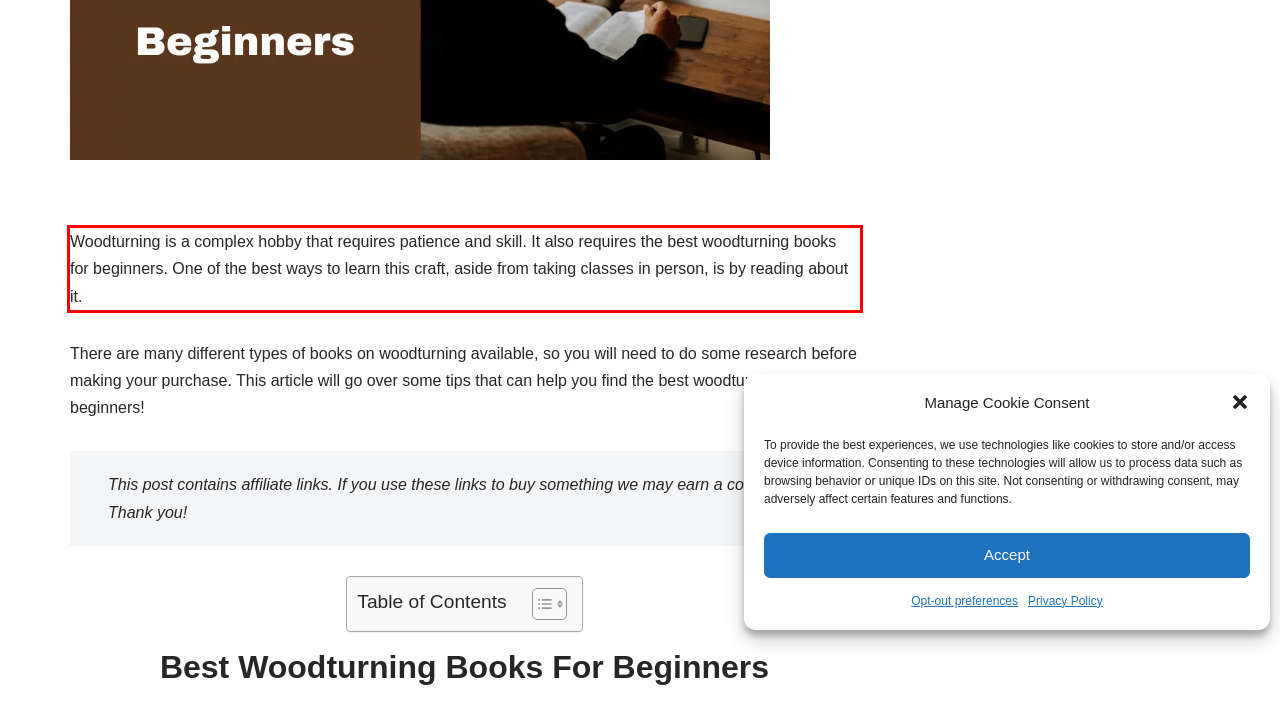From the screenshot of the webpage, locate the red bounding box and extract the text contained within that area.

Woodturning is a complex hobby that requires patience and skill. It also requires the best woodturning books for beginners. One of the best ways to learn this craft, aside from taking classes in person, is by reading about it.